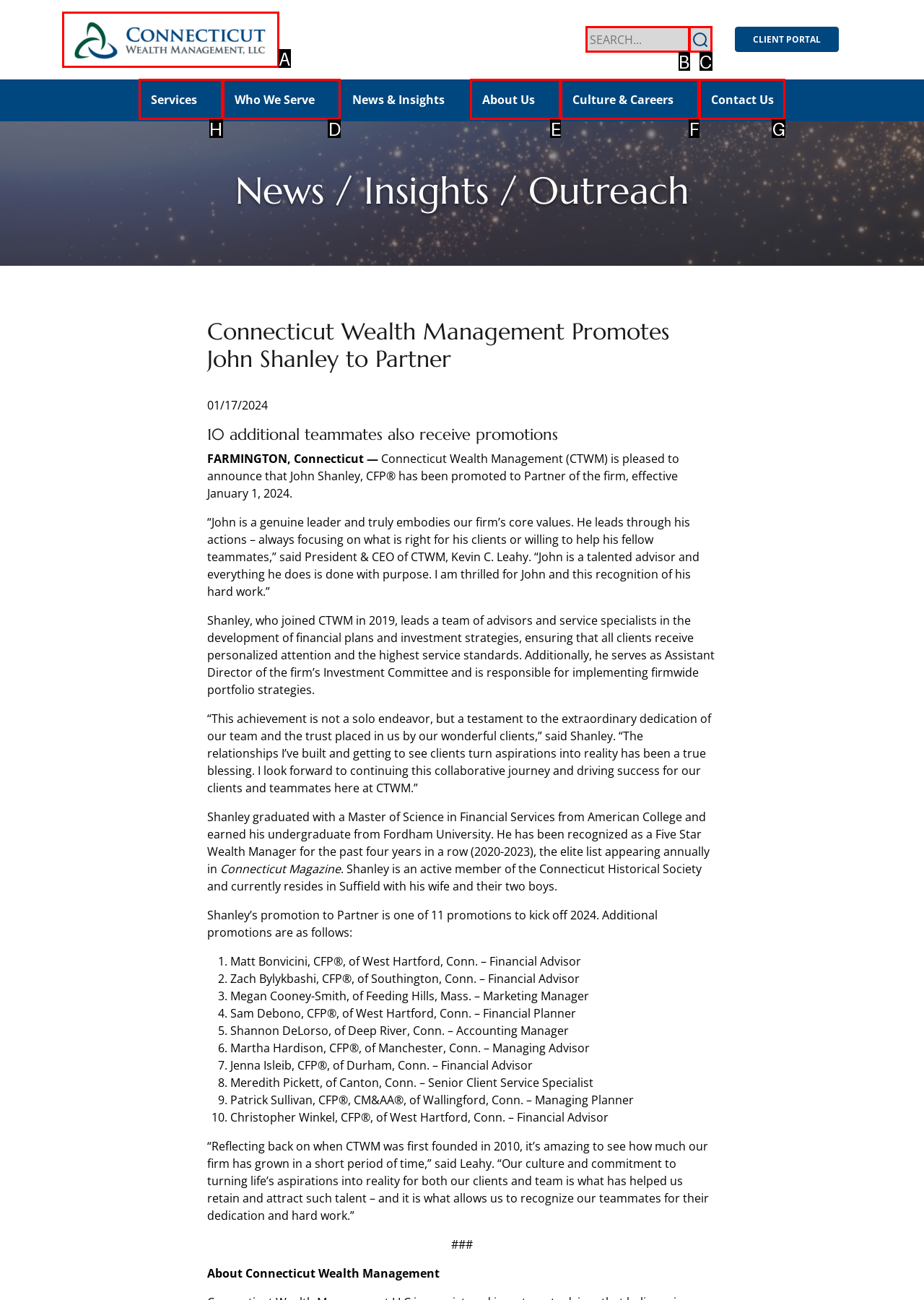To achieve the task: View services, which HTML element do you need to click?
Respond with the letter of the correct option from the given choices.

H